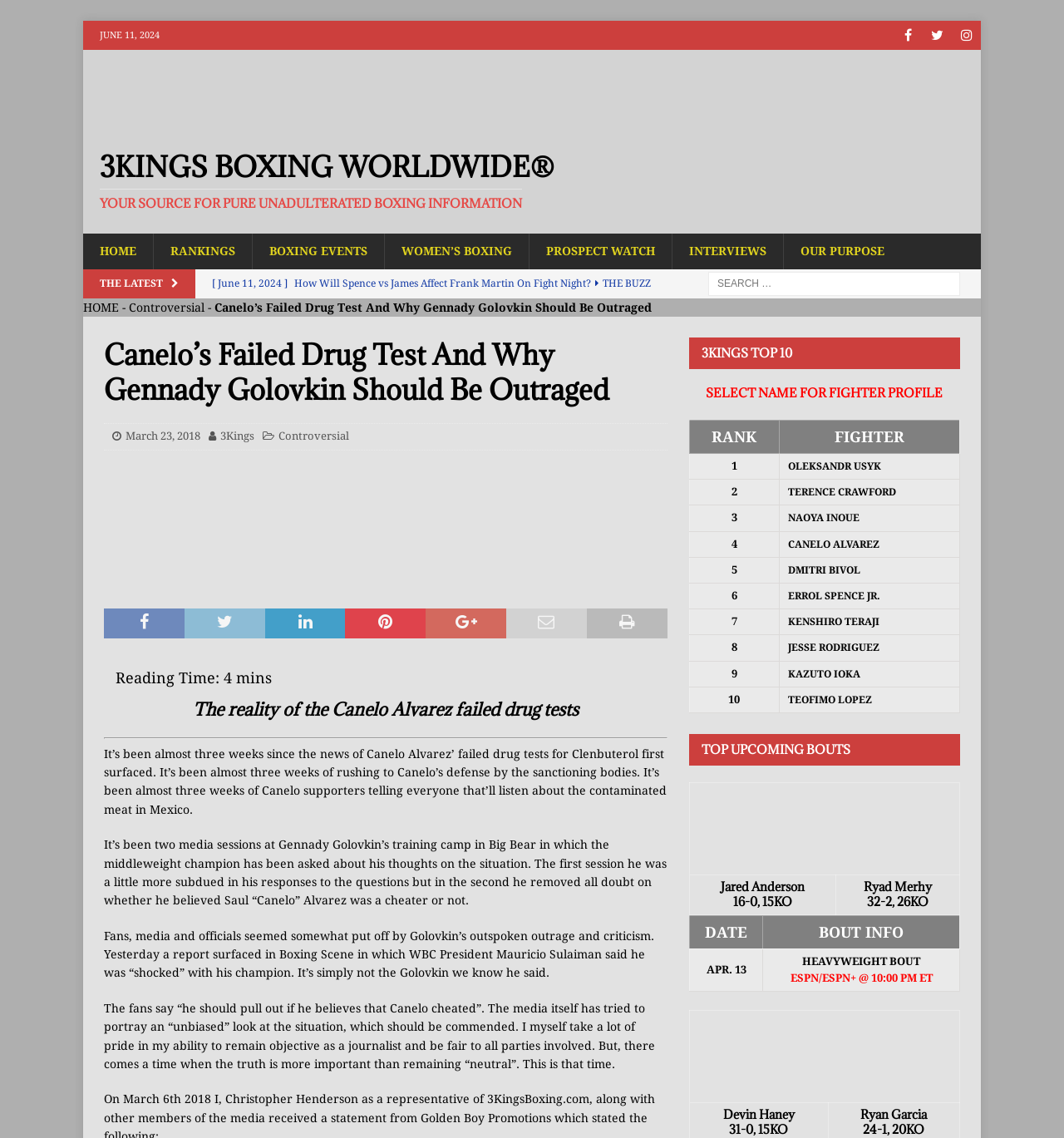Locate the bounding box coordinates of the clickable part needed for the task: "Read the article about Canelo's failed drug test".

[0.202, 0.264, 0.612, 0.276]